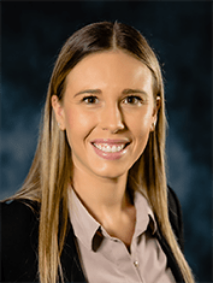Give a concise answer using one word or a phrase to the following question:
What is the color of Sydney Owen's blouse?

Light-colored